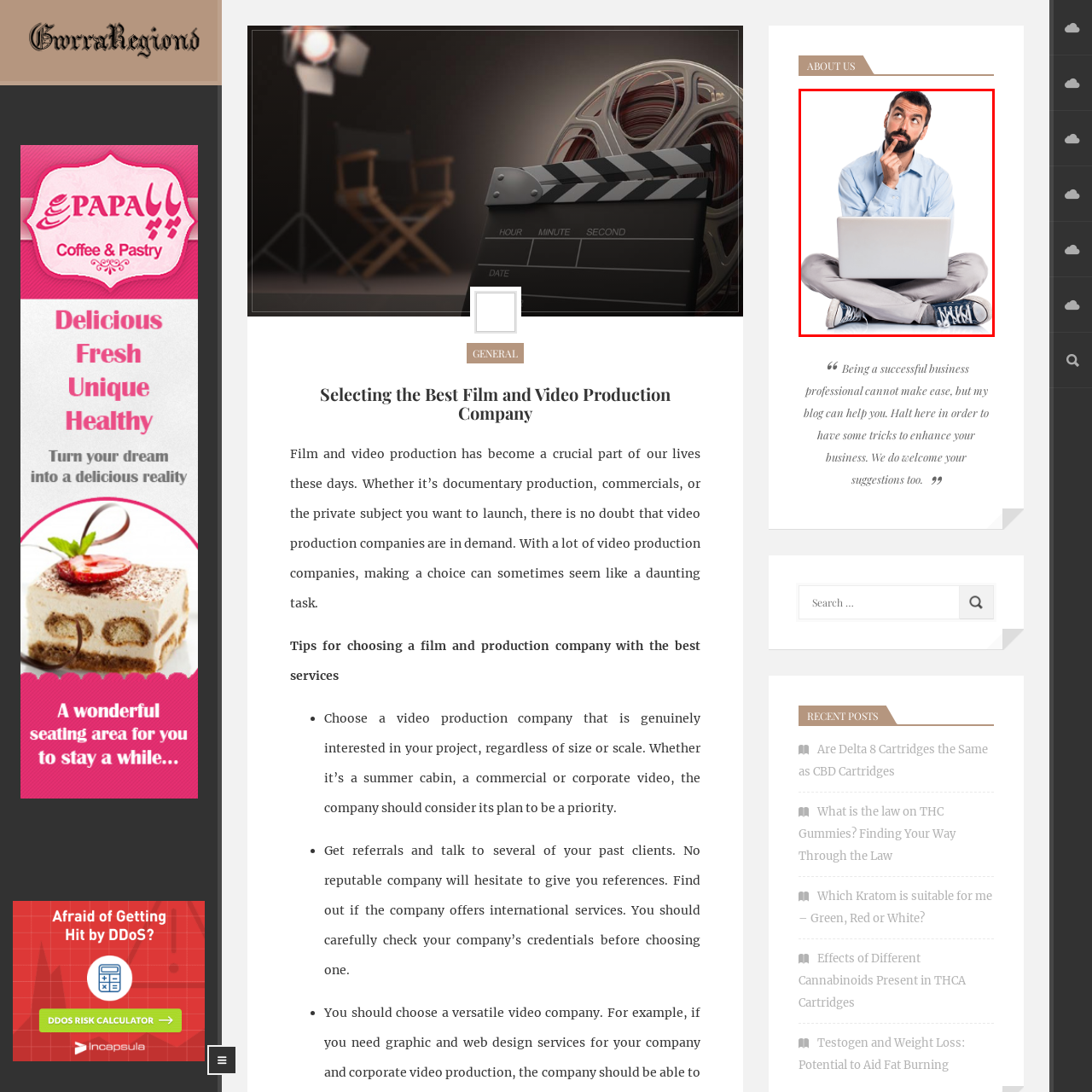Provide an elaborate description of the image marked by the red boundary.

The image features a thoughtful man seated cross-legged on the floor, deep in contemplation. He sports a neatly groomed beard and is dressed in a light blue button-up shirt paired with light gray pants, exuding a casual yet polished appearance. In front of him is a silver laptop, which he appears to be pondering over, with his finger resting against his chin. His expression suggests he is considering important decisions, perhaps related to business or video production, aligning with the theme of choosing the best film and video production company as mentioned in the surrounding context. This image complements the information about the importance of video production companies and the tips for choosing the right one, reflecting a professional mindset and a focus on making informed choices.